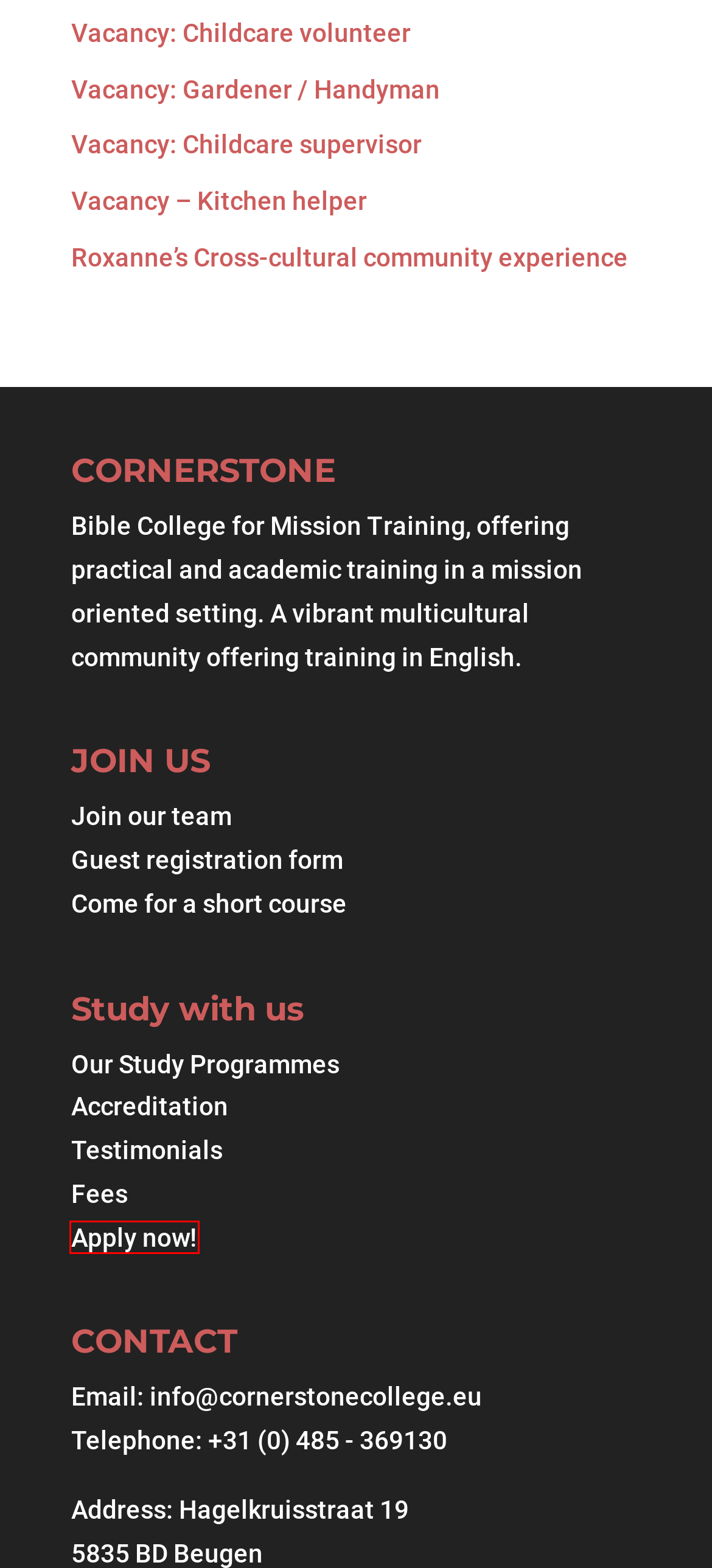You are provided a screenshot of a webpage featuring a red bounding box around a UI element. Choose the webpage description that most accurately represents the new webpage after clicking the element within the red bounding box. Here are the candidates:
A. Study Programmes - Cornerstone Bible College for Mission Training
B. Vacancy - Kitchen helper - Cornerstone Bible College for Mission Training
C. Fees - Cornerstone Bible College for Mission Training
D. Guest registration - Cornerstone Bible College for Mission Training
E. Vacancy: Childcare volunteer - Cornerstone Bible College for Mission Training
F. Join our Staff or Volunteers - Cornerstone Bible College for Mission Training
G. How to apply - Cornerstone Bible College for Mission Training
H. Roxanne’s Cross-cultural community experience - Cornerstone Bible College for Mission Training

G